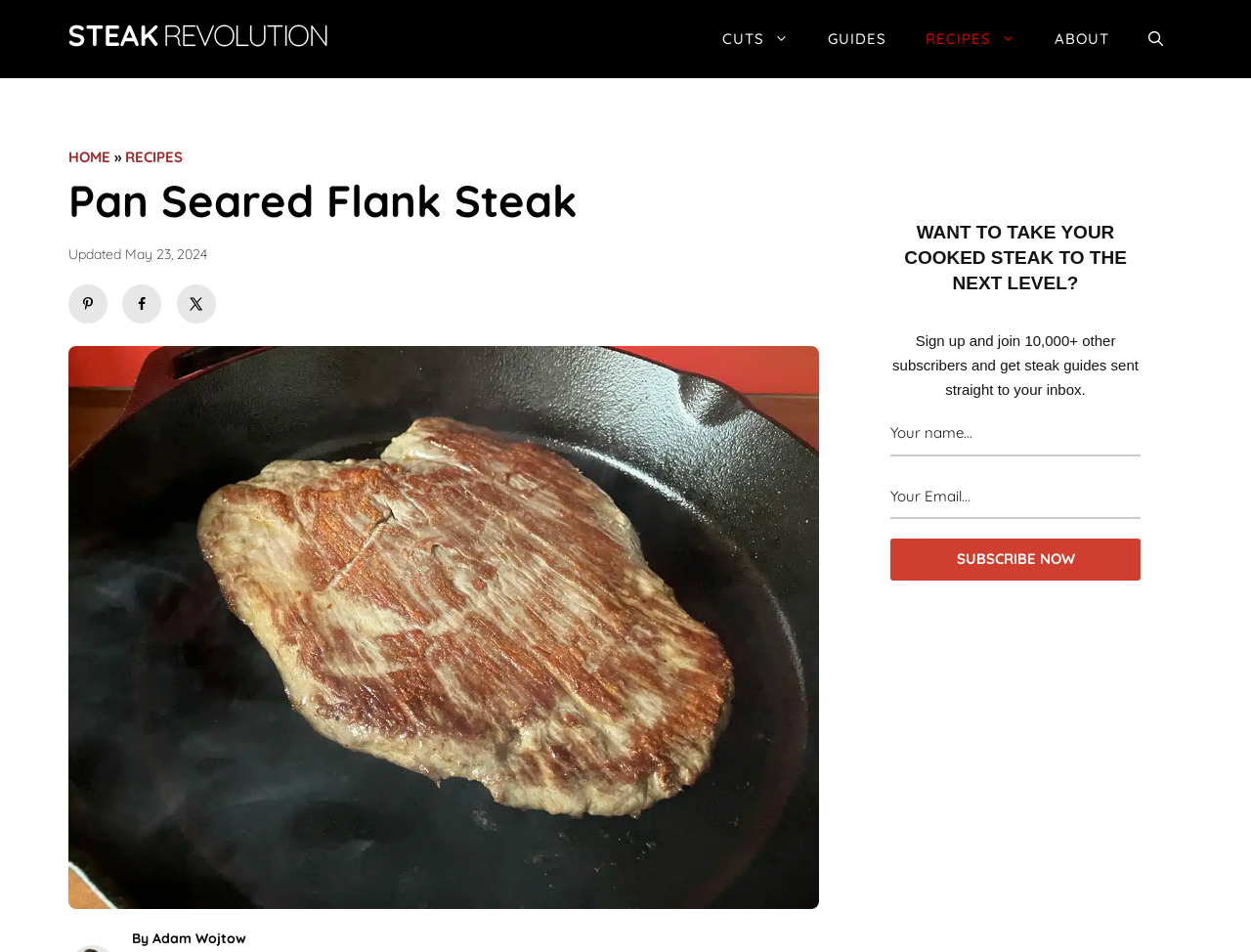Specify the bounding box coordinates of the region I need to click to perform the following instruction: "Open search". The coordinates must be four float numbers in the range of 0 to 1, i.e., [left, top, right, bottom].

[0.902, 0.01, 0.945, 0.072]